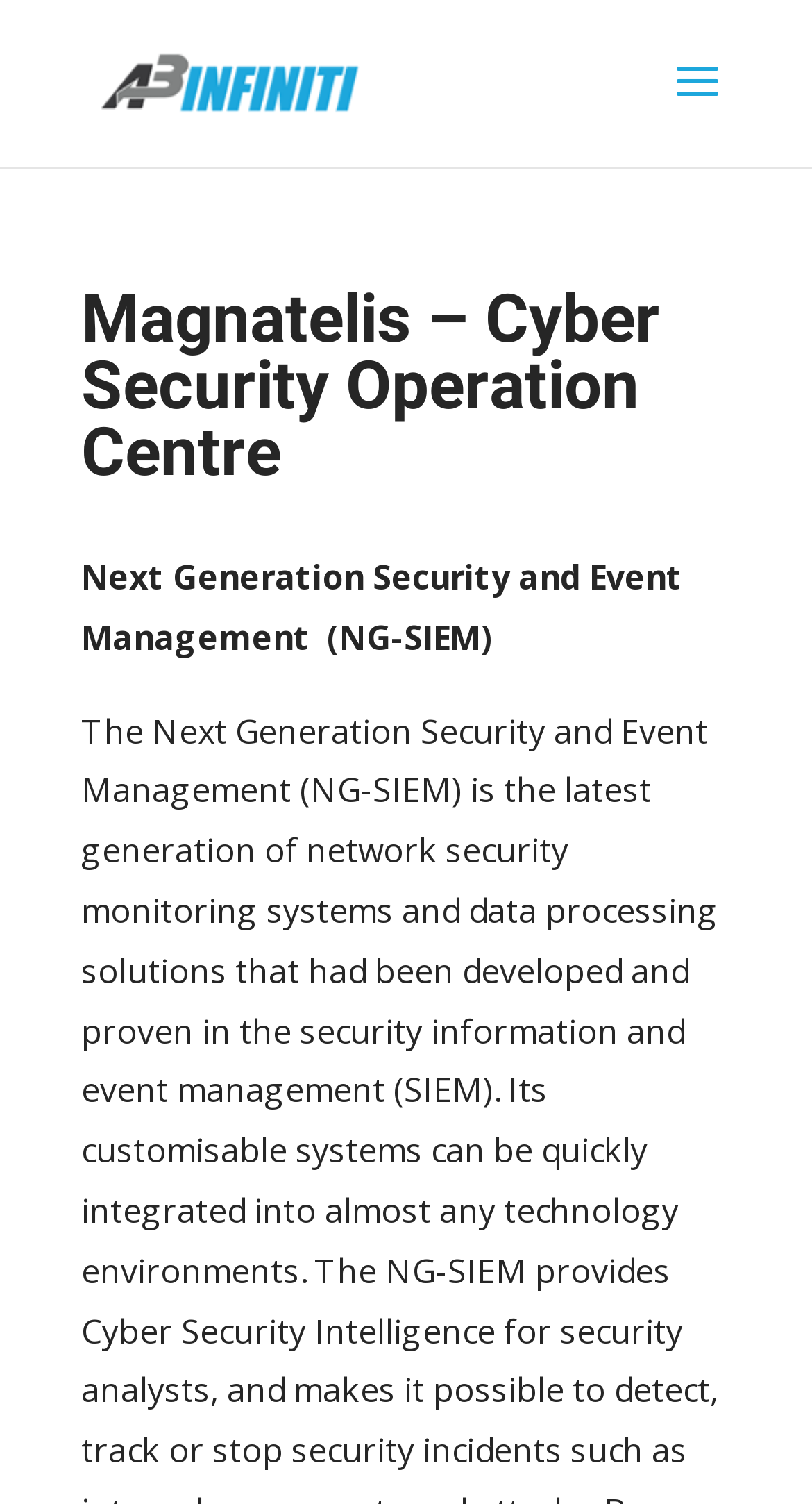What is the main heading displayed on the webpage? Please provide the text.

Magnatelis – Cyber Security Operation Centre